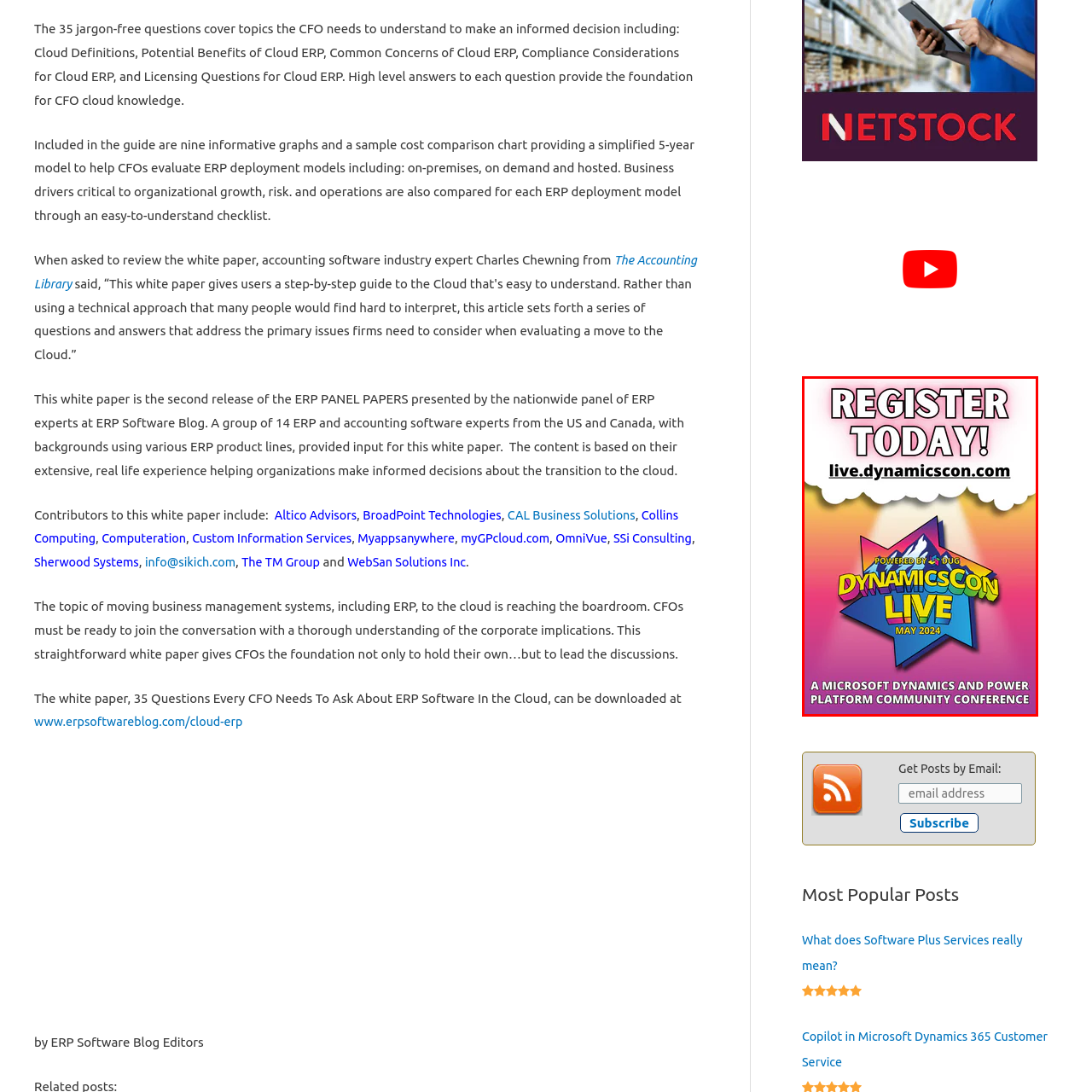What is the shape of the logo in the center?
Direct your attention to the image bordered by the red bounding box and answer the question in detail, referencing the image.

The caption describes the logo in the center as 'colorful star-shaped', indicating that the shape of the logo is a star.